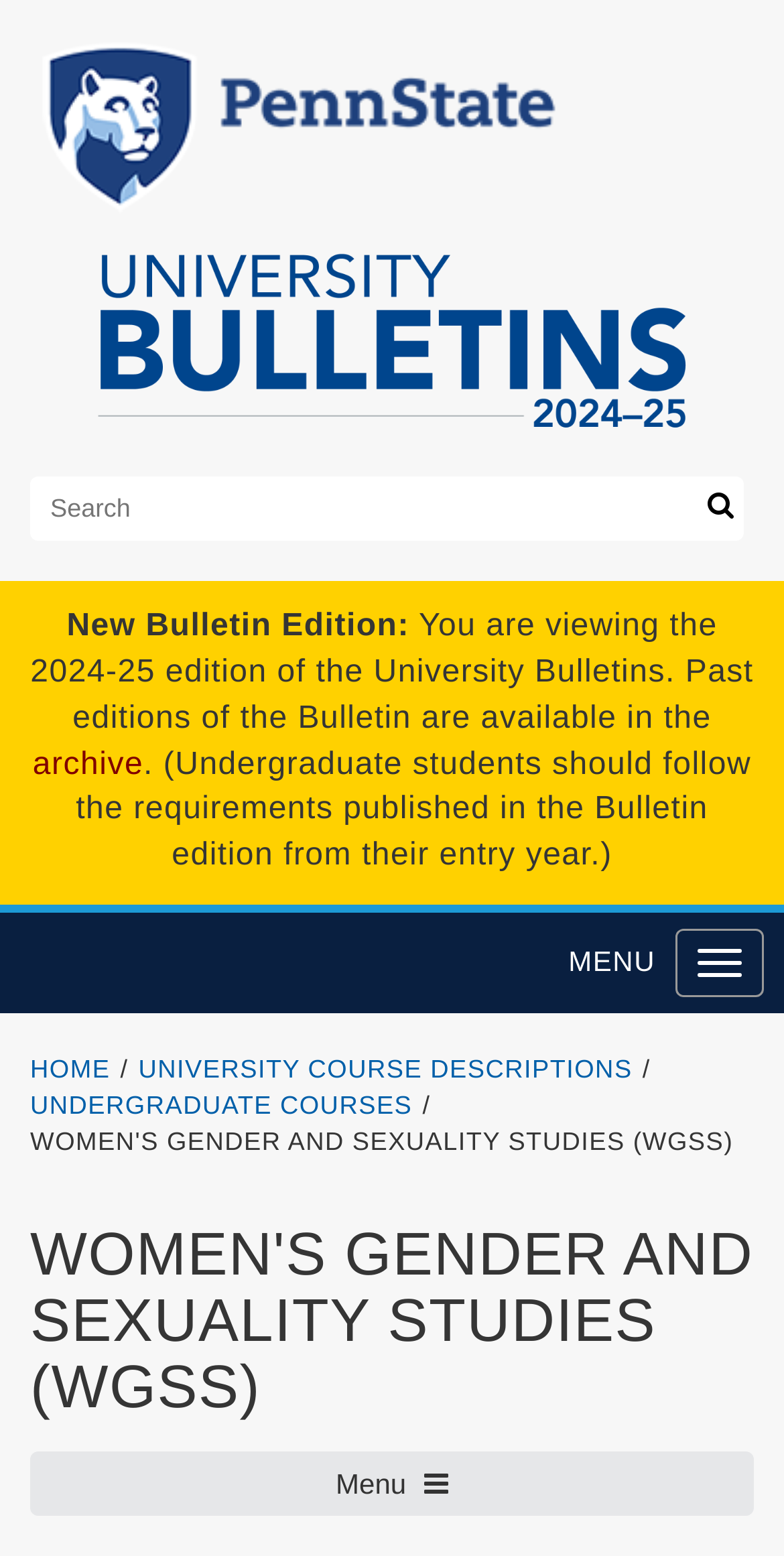Find the bounding box coordinates of the clickable element required to execute the following instruction: "Go back to top". Provide the coordinates as four float numbers between 0 and 1, i.e., [left, top, right, bottom].

[0.851, 0.783, 0.962, 0.839]